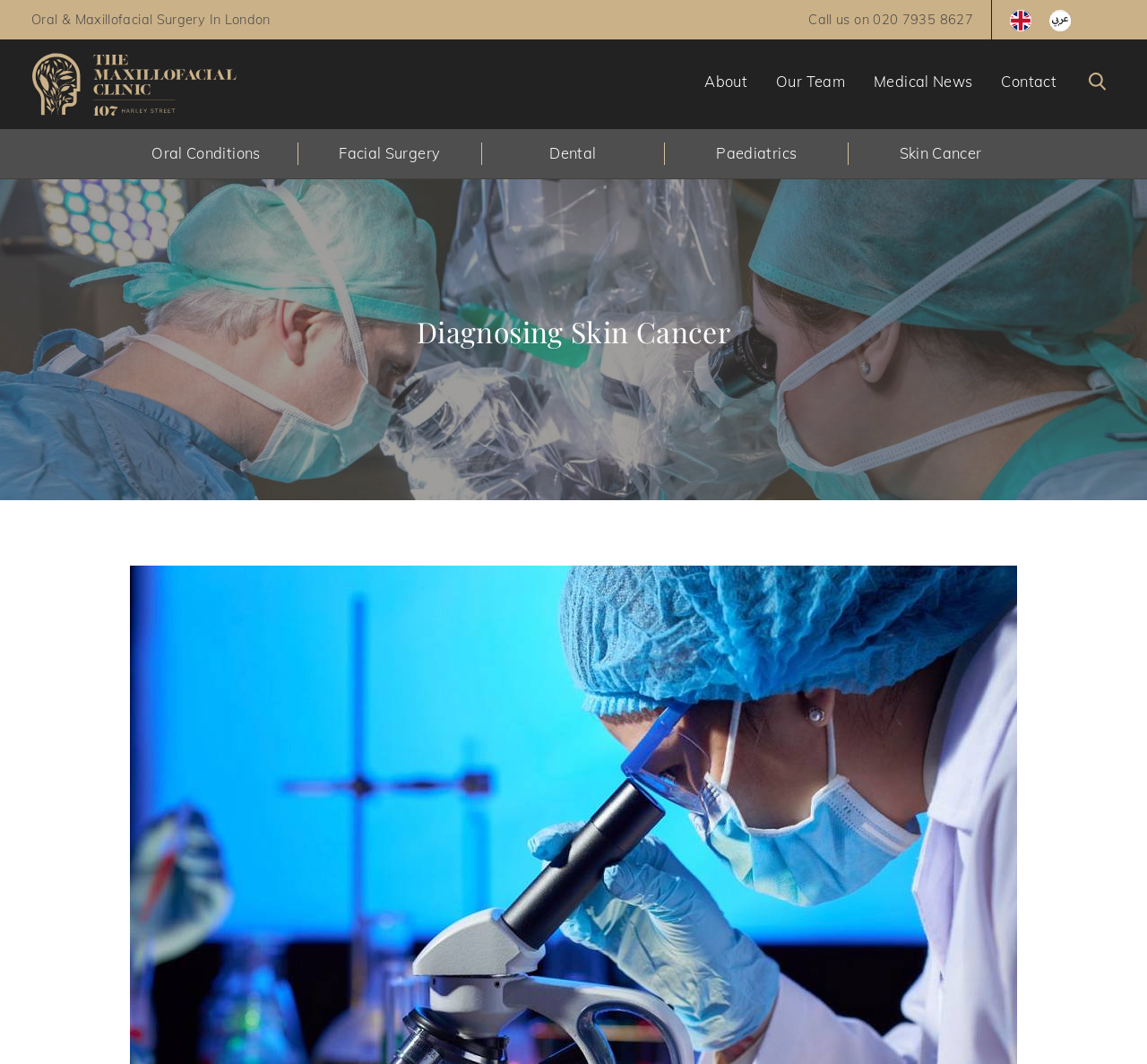Identify the bounding box coordinates of the section to be clicked to complete the task described by the following instruction: "Search for something". The coordinates should be four float numbers between 0 and 1, formatted as [left, top, right, bottom].

[0.027, 0.184, 0.881, 0.22]